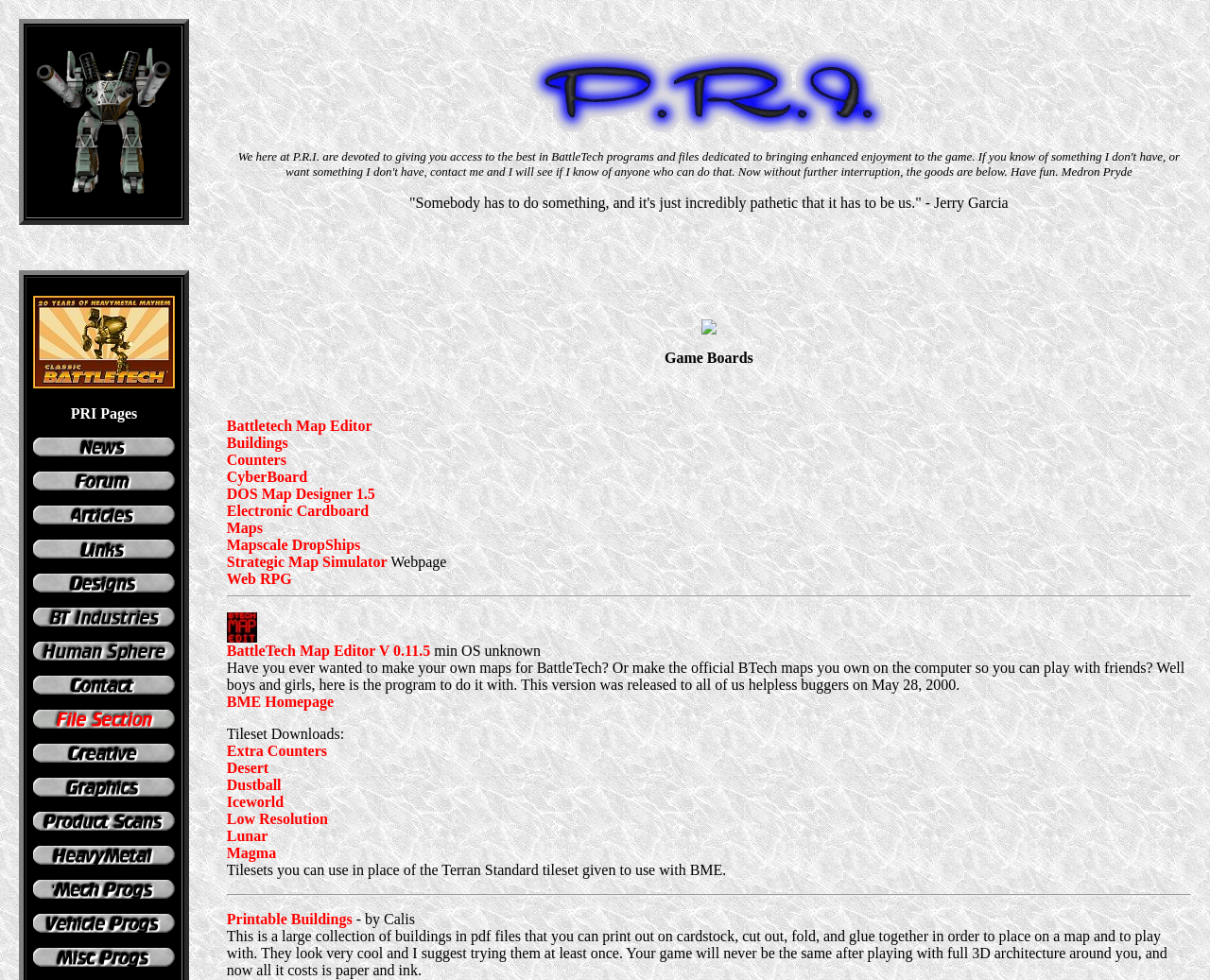Please identify the bounding box coordinates of the area that needs to be clicked to fulfill the following instruction: "Download 'Battletech Map Editor'."

[0.187, 0.642, 0.356, 0.672]